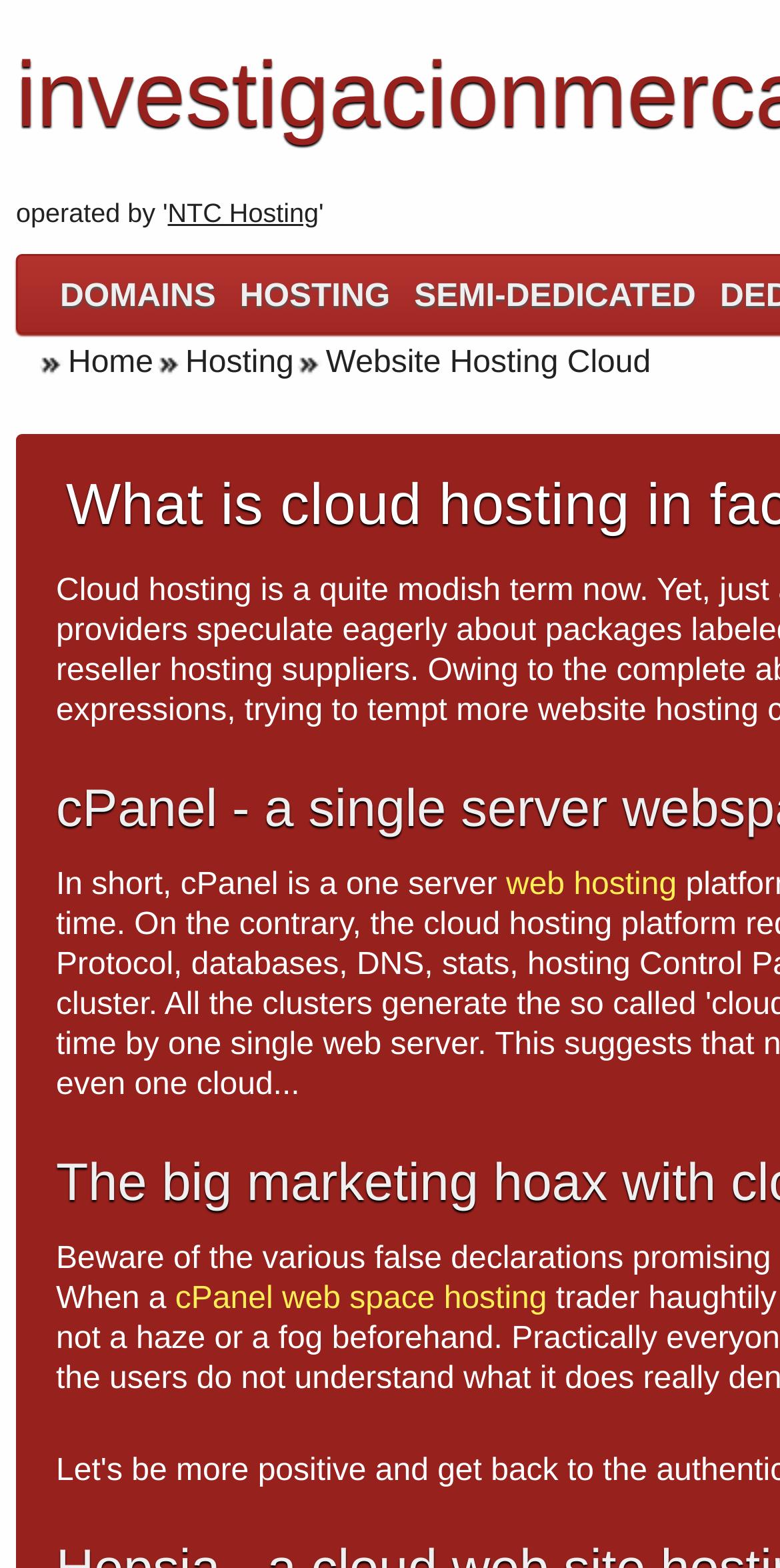How many main categories are listed at the top of the webpage?
Using the image, answer in one word or phrase.

4